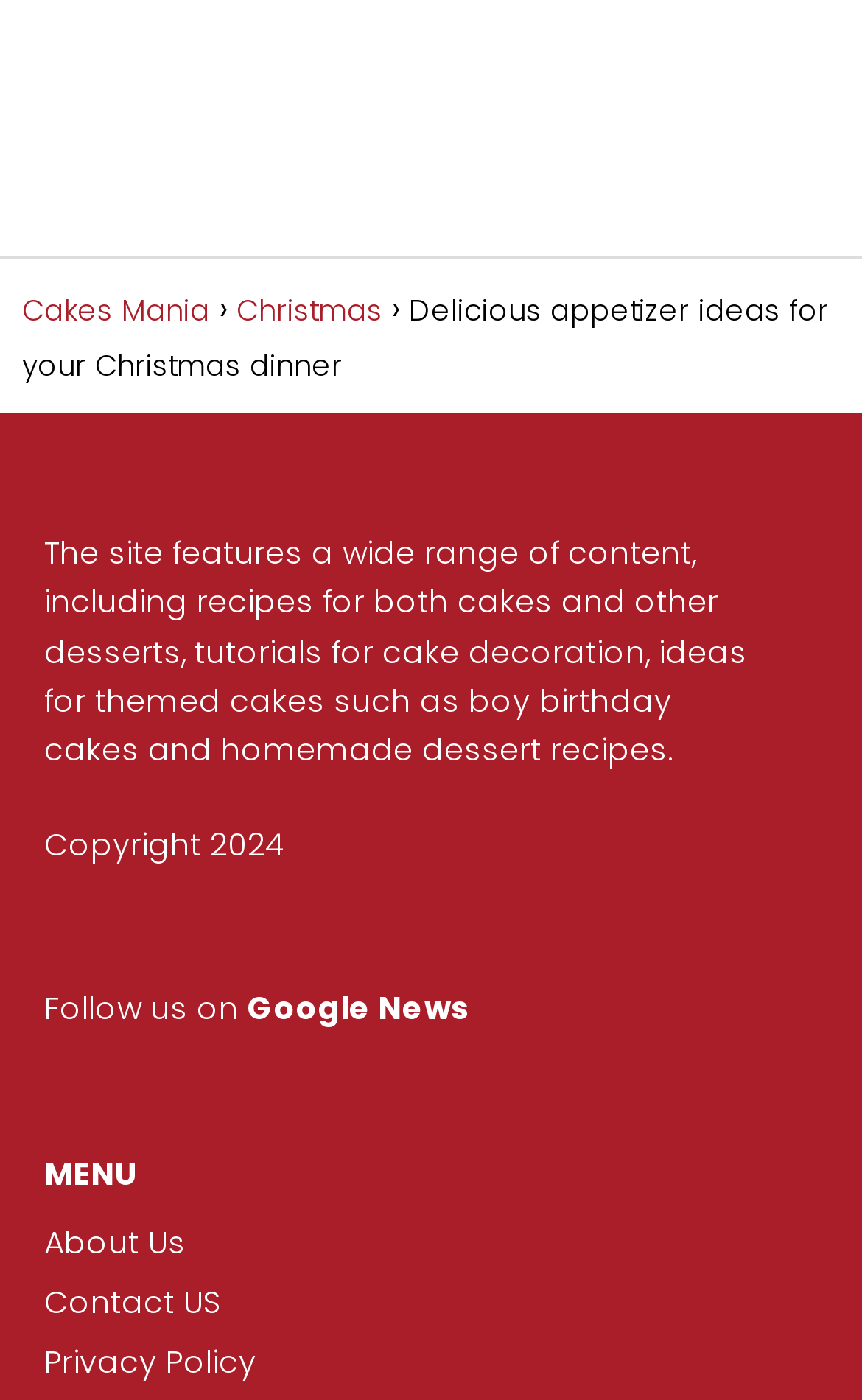Provide a brief response using a word or short phrase to this question:
What is the year of the copyright?

2024